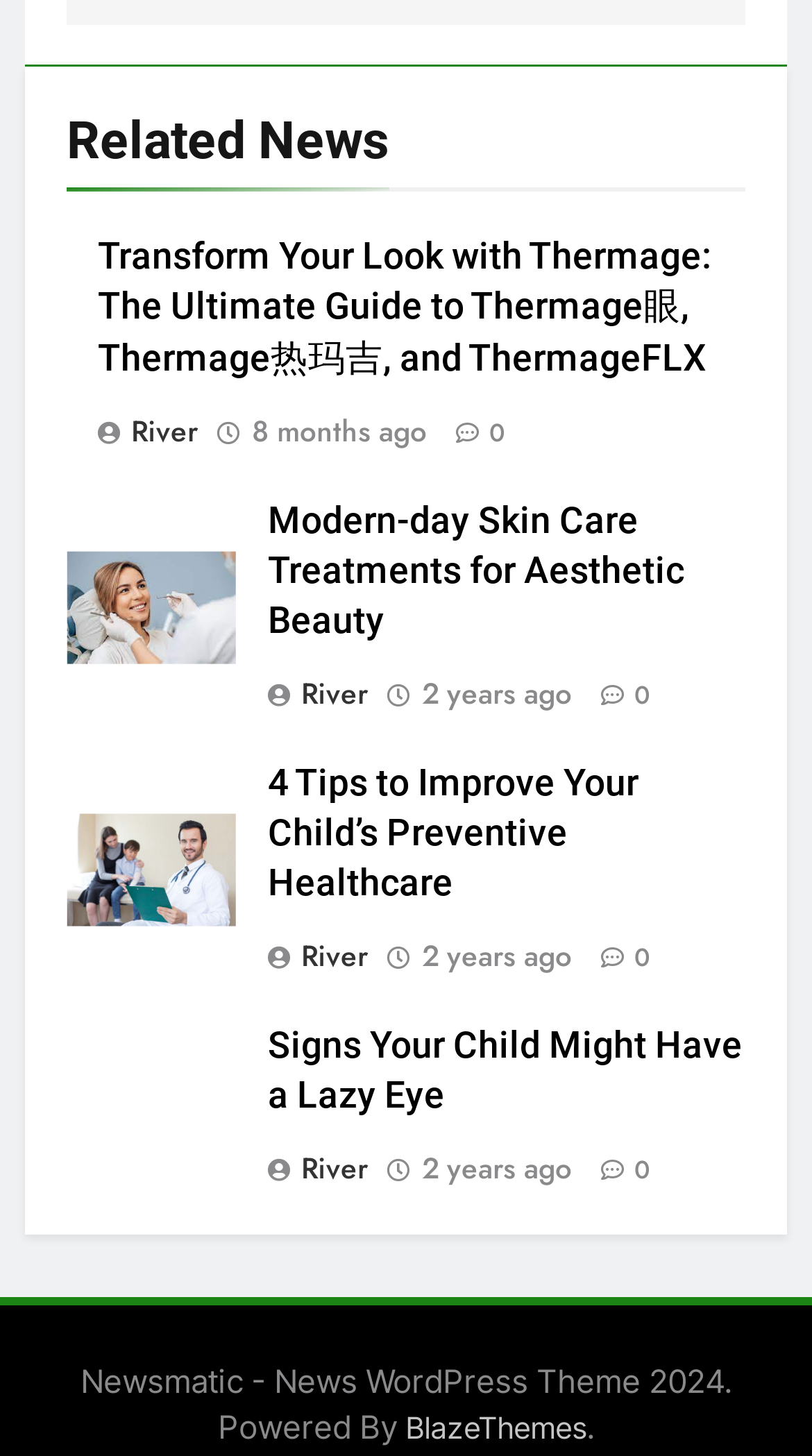What is the purpose of the 'Newsmatic' text at the bottom?
Provide a short answer using one word or a brief phrase based on the image.

Footer information